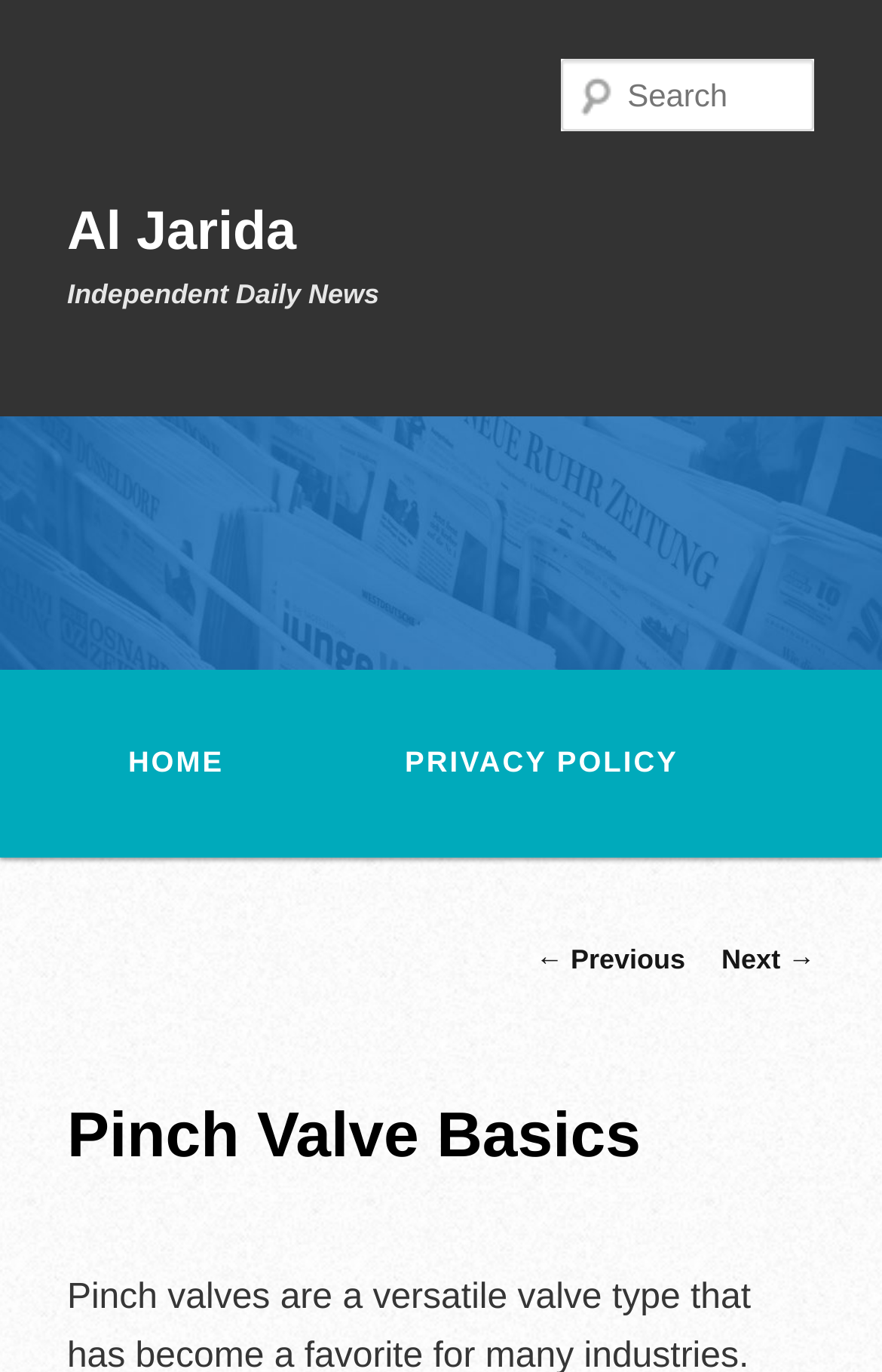Explain the features and main sections of the webpage comprehensively.

The webpage is about Pinch Valve Basics, with the title "Al Jarida" prominently displayed at the top. Below the title, there is a subtitle "Independent Daily News". 

On the top-left corner, there is a link to "Skip to primary content". 

To the right of the title, there is a logo image of "Al Jarida" that spans the entire width of the page. 

A search box is located near the top-right corner, allowing users to search for content on the website.

The main menu is situated below the search box, with links to "HOME" and "PRIVACY POLICY" on the left side of the page.

The main content of the webpage is divided into sections. The first section is headed by "Pinch Valve Basics", which is a prominent heading. 

At the bottom of the page, there is a post navigation section with links to "← Previous" and "Next →" pages.